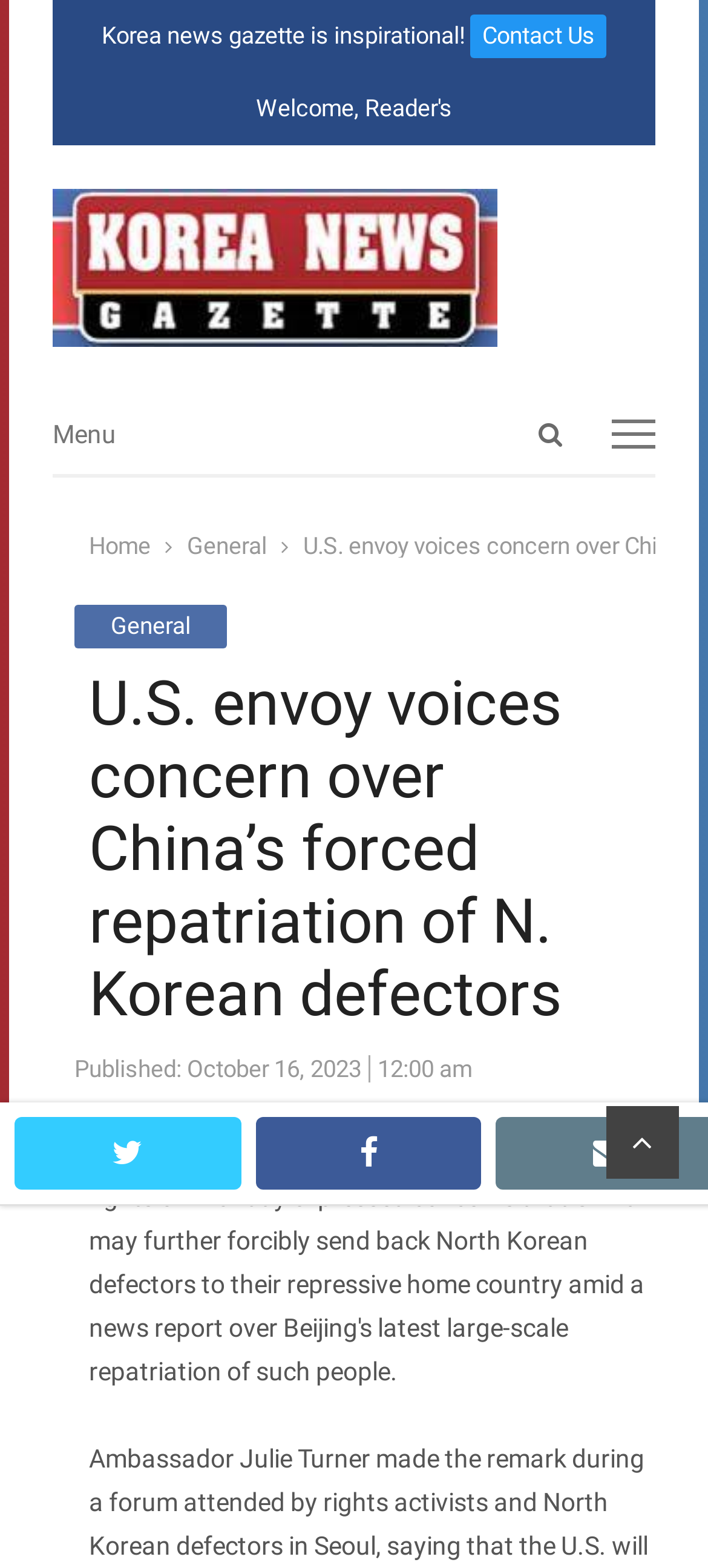What is the function of the icon at the bottom-right corner?
Give a thorough and detailed response to the question.

The function of the icon at the bottom-right corner can be inferred from its shape, which is an upward arrow, indicating that it allows the user to scroll to the top of the webpage.